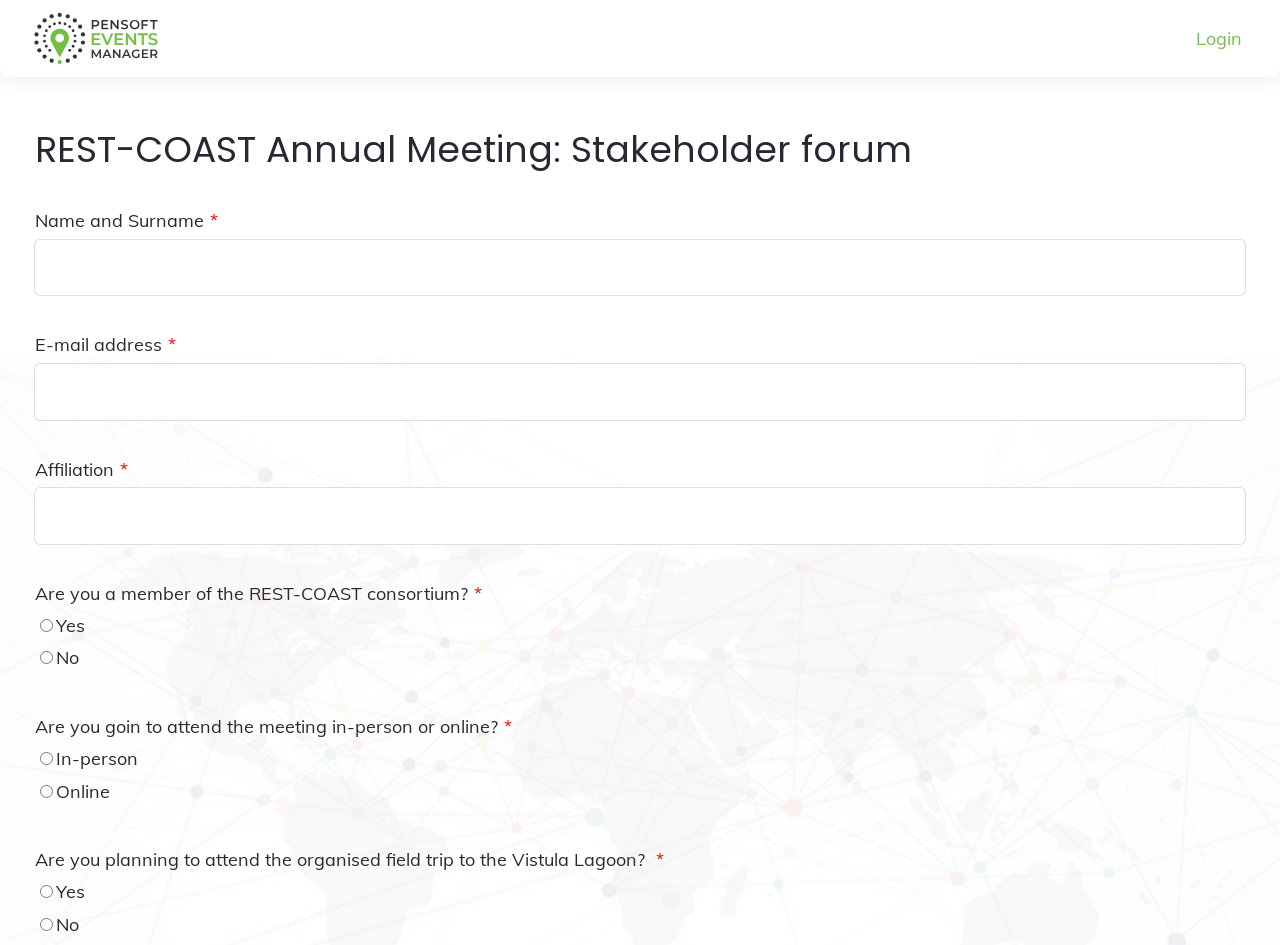Determine the bounding box for the UI element described here: "parent_node: E-mail address name="e-mail"".

[0.027, 0.385, 0.973, 0.444]